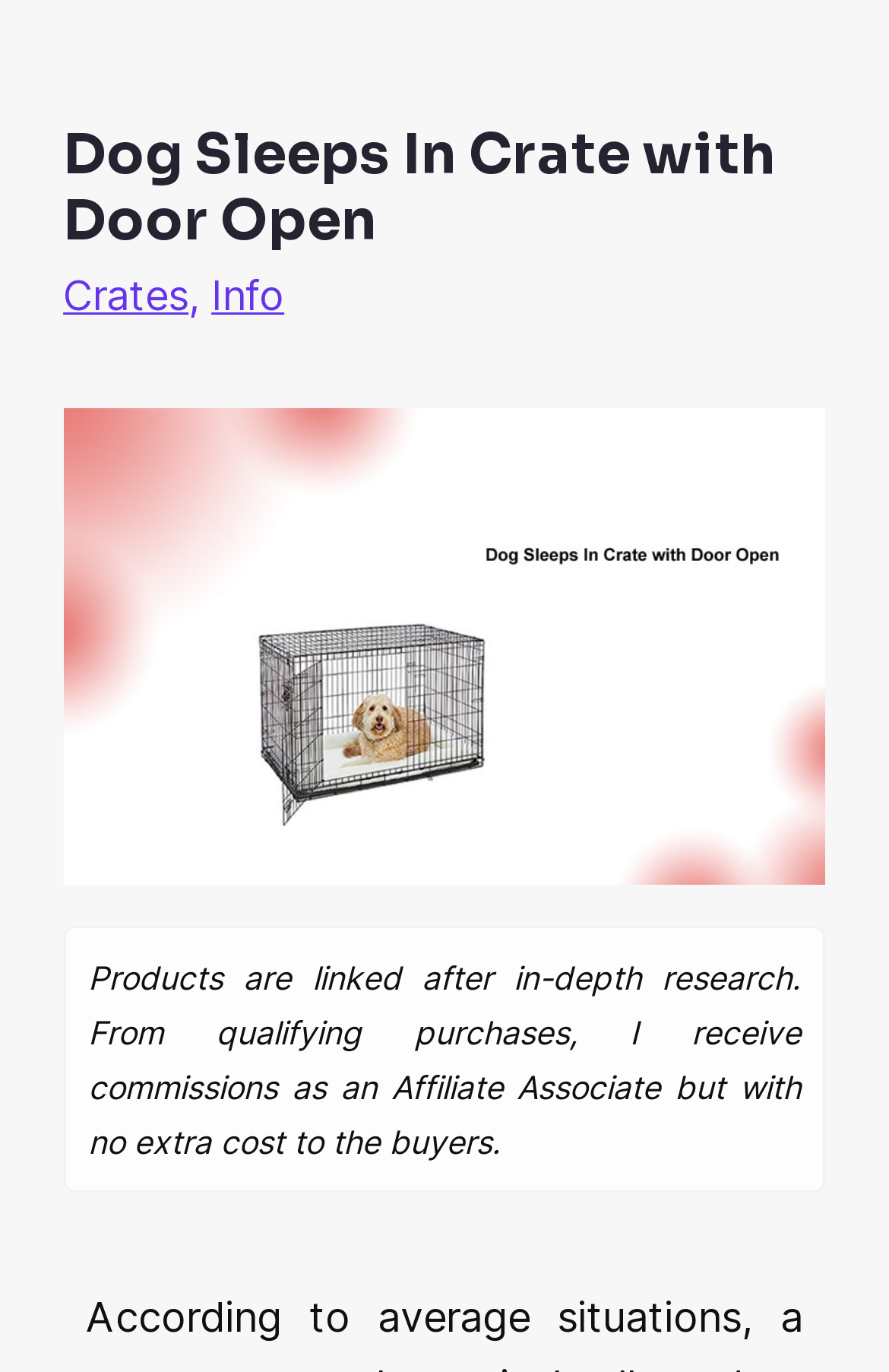Provide a single word or phrase answer to the question: 
What is the image above the header about?

Dog in crate